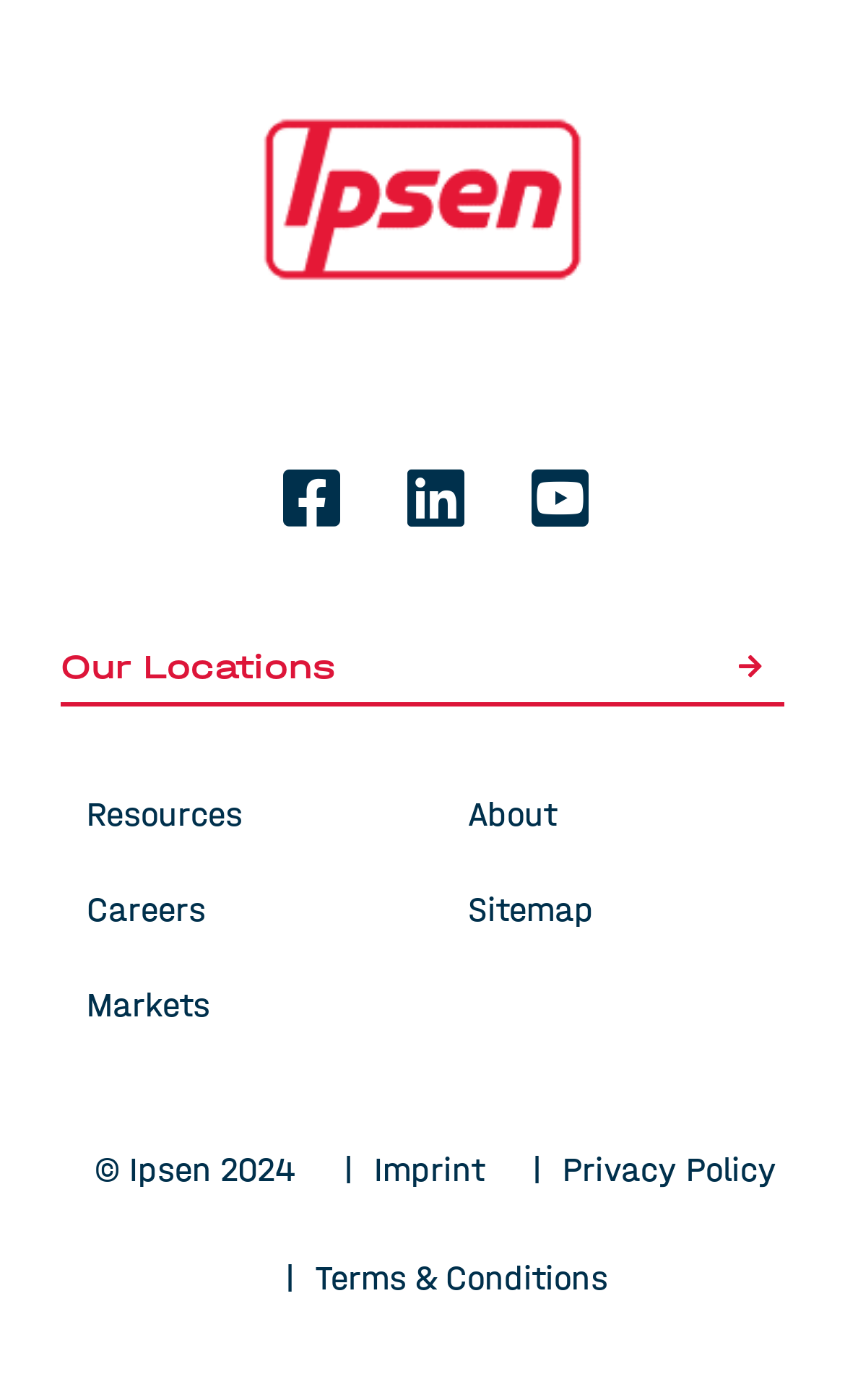What is the company name displayed on the logo?
Provide a comprehensive and detailed answer to the question.

The logo is an image element with a bounding box at [0.308, 0.027, 0.692, 0.259] and the OCR text is not available, but based on the URL 'https://ipsenglobal.com/wp-content/uploads/2023/12/cropped-Ipsen-Red-Transparent-Square-150x150-1.png', we can infer that the company name is Ipsen.